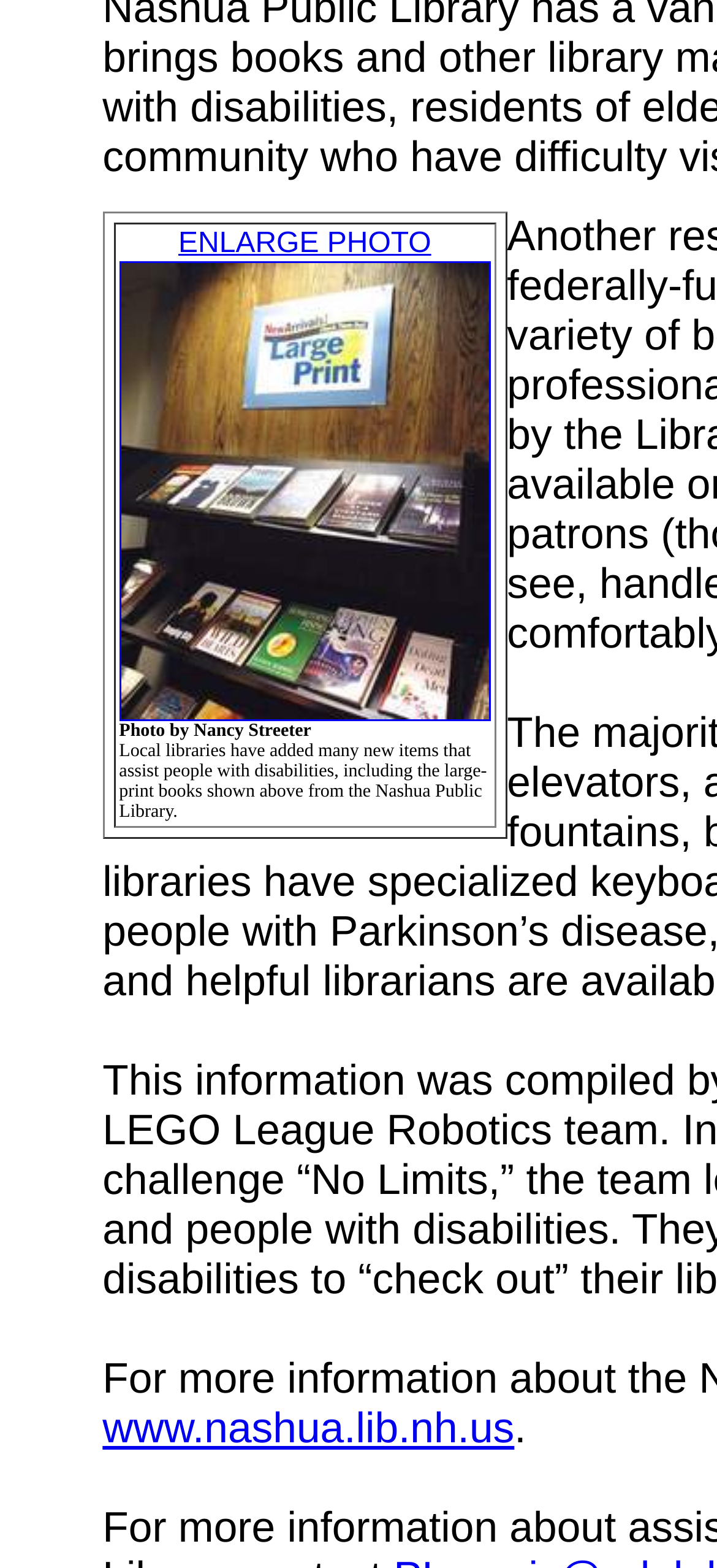What is shown in the photo?
Kindly offer a comprehensive and detailed response to the question.

The photo is described in the OCR text as 'Local libraries have added many new items that assist people with disabilities, including the large-print books shown above from the Nashua Public Library.' Therefore, the answer is large-print books.